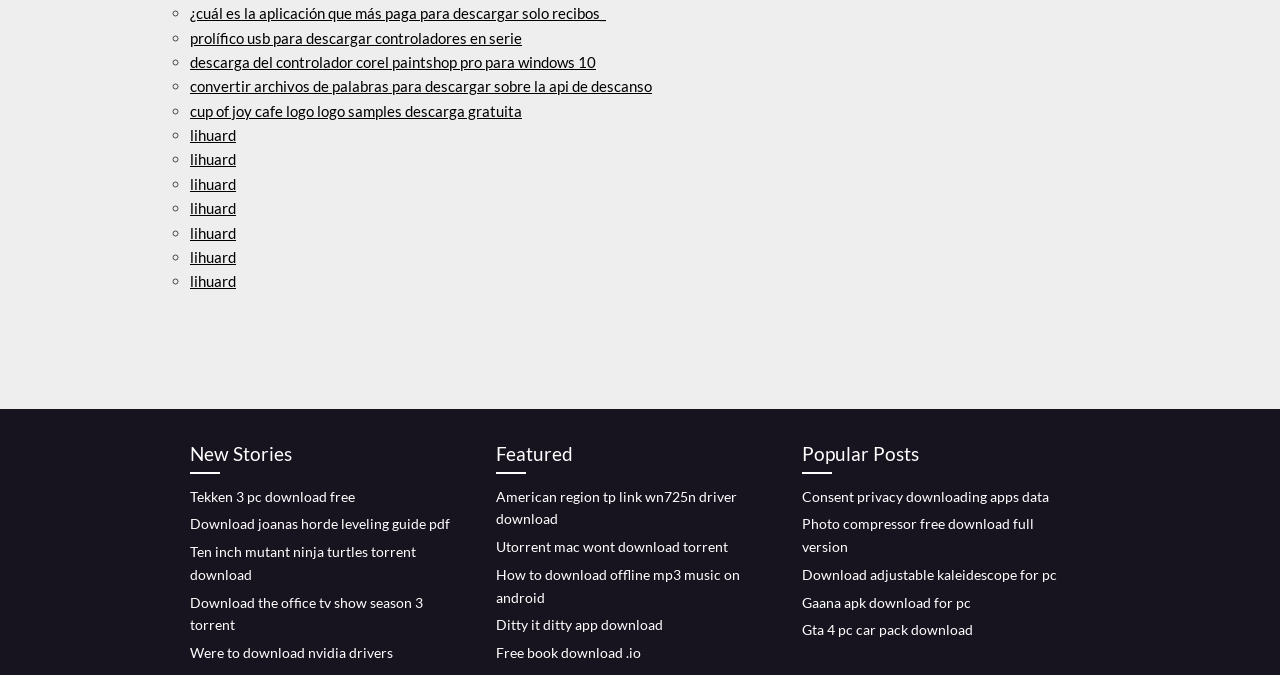Reply to the question with a single word or phrase:
How many links are there under 'New Stories'?

5